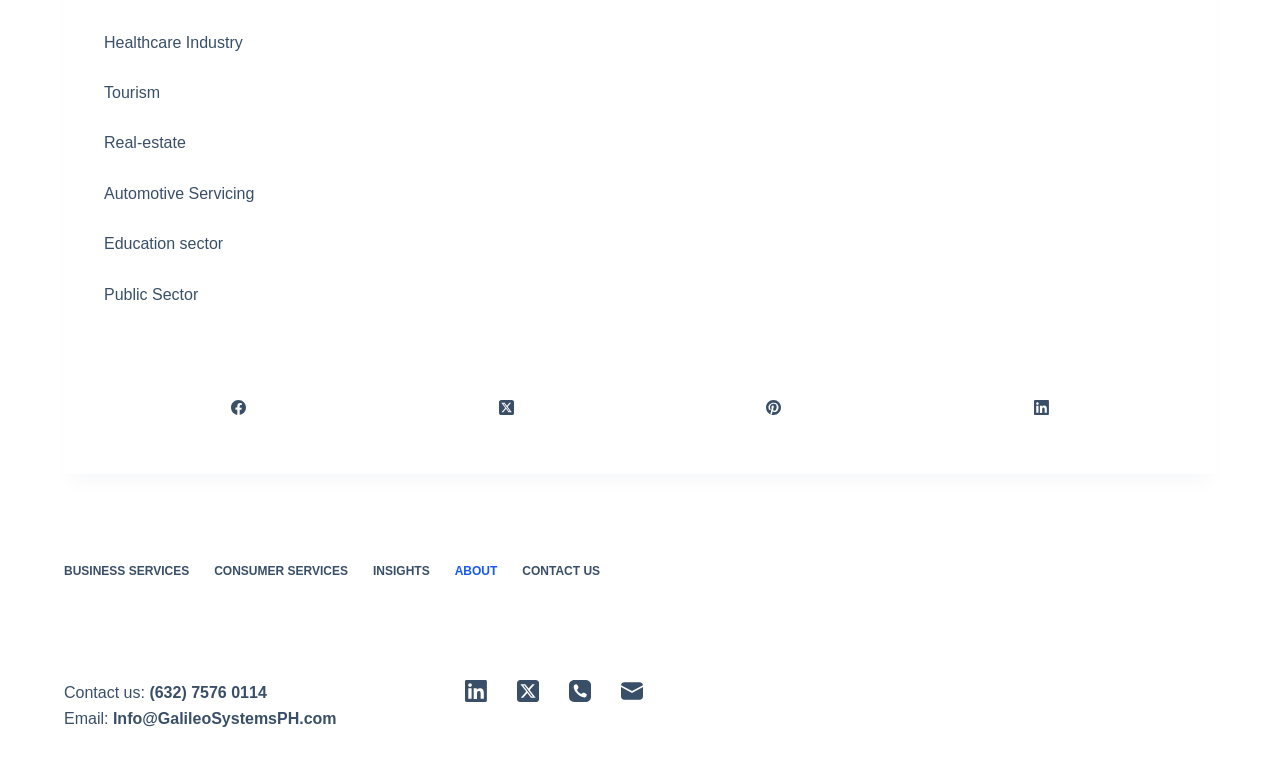Refer to the screenshot and give an in-depth answer to this question: What is the email address listed on the webpage?

I found a static text element at the bottom of the webpage, which displays the email address as Info@GalileoSystemsPH.com.